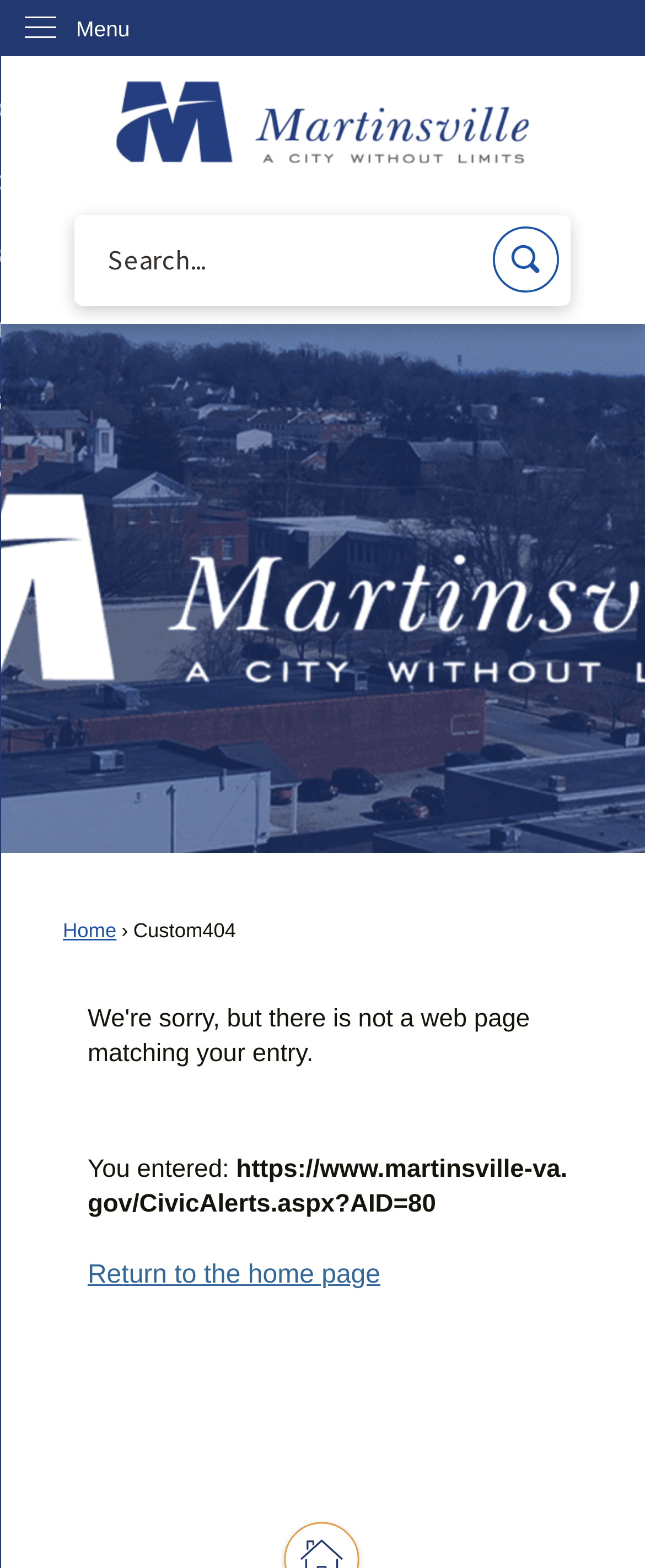Give a detailed account of the webpage.

This webpage is a custom 404 error page for the Martinsville, VA government website, powered by CivicEngage. At the top left, there is a "Skip to Main Content" link. Next to it, a vertical menu is located, with a "Menu" label. Below the menu, a "Home Page" link is positioned, accompanied by a corresponding image.

On the top right, a search region is situated, containing a search textbox and a "Search" button with an image. The search region is marked with a status indicator.

The main content area is located below the search region, taking up most of the page. It contains a "Home" link, followed by a "Custom404" label. Below these elements, a table is used for layout purposes, holding a message indicating that the item is no longer available.

The message is divided into three sections. The first section explains that there is no web page matching the user's entry. The second section displays the URL that the user entered, which is https://www.martinsville-va.gov/CivicAlerts.aspx?AID=80. The third section provides a link to return to the home page, labeled "Return to the home page".